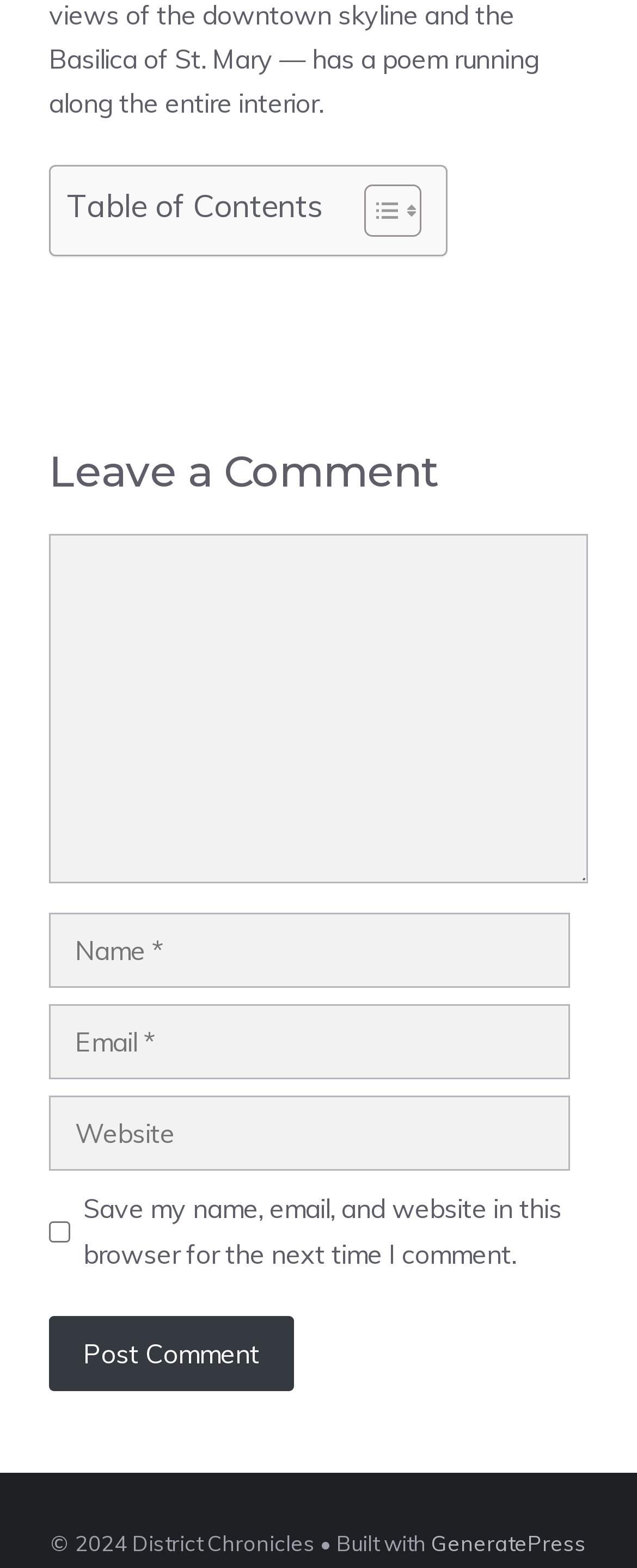Find the bounding box coordinates of the element to click in order to complete the given instruction: "Leave a comment."

[0.077, 0.285, 0.923, 0.32]